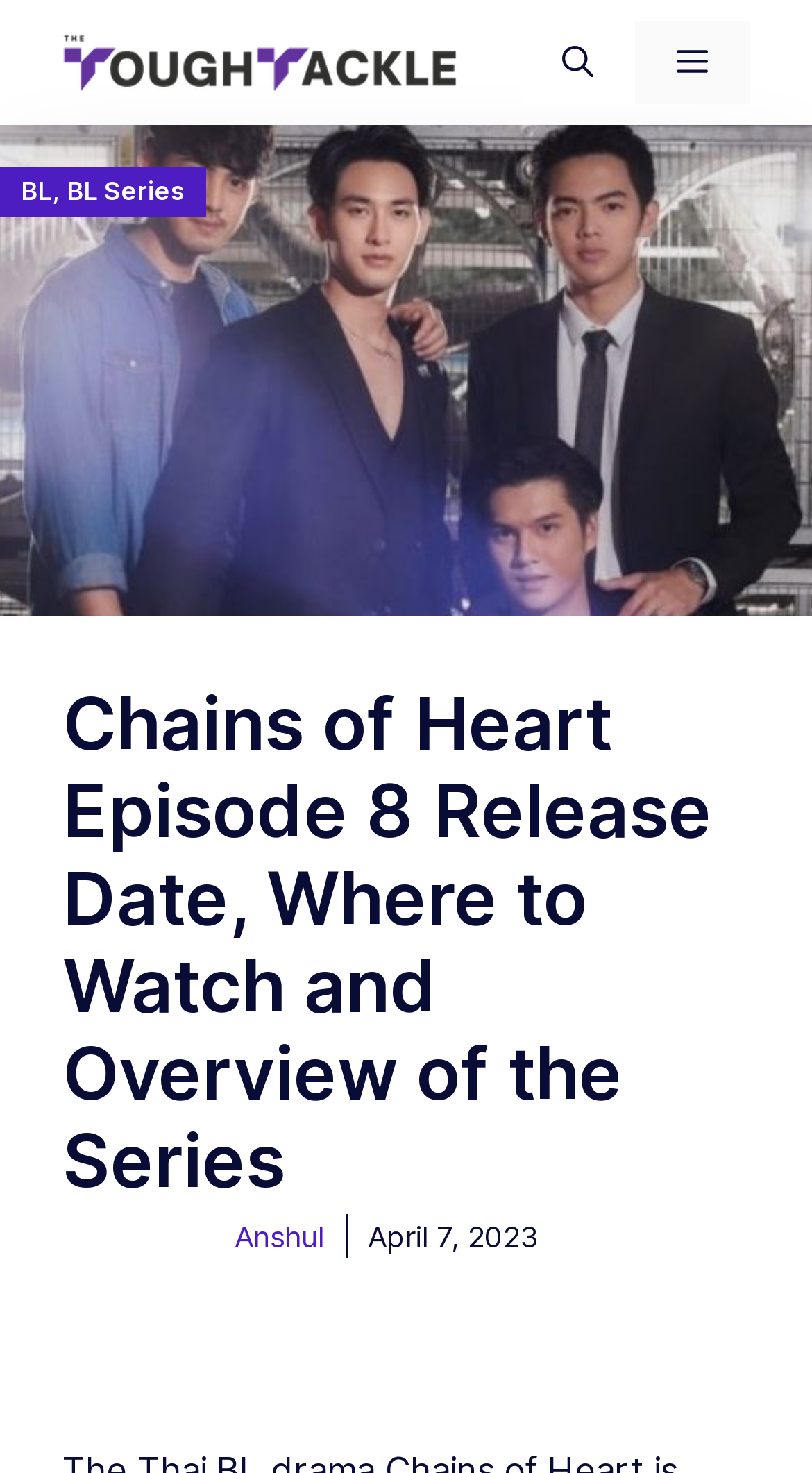What is the purpose of the button 'Open search'?
Based on the image, please offer an in-depth response to the question.

The question asks for the purpose of the button 'Open search', and based on the webpage, we can infer that the button is used to open a search function, likely to search for content within the website.